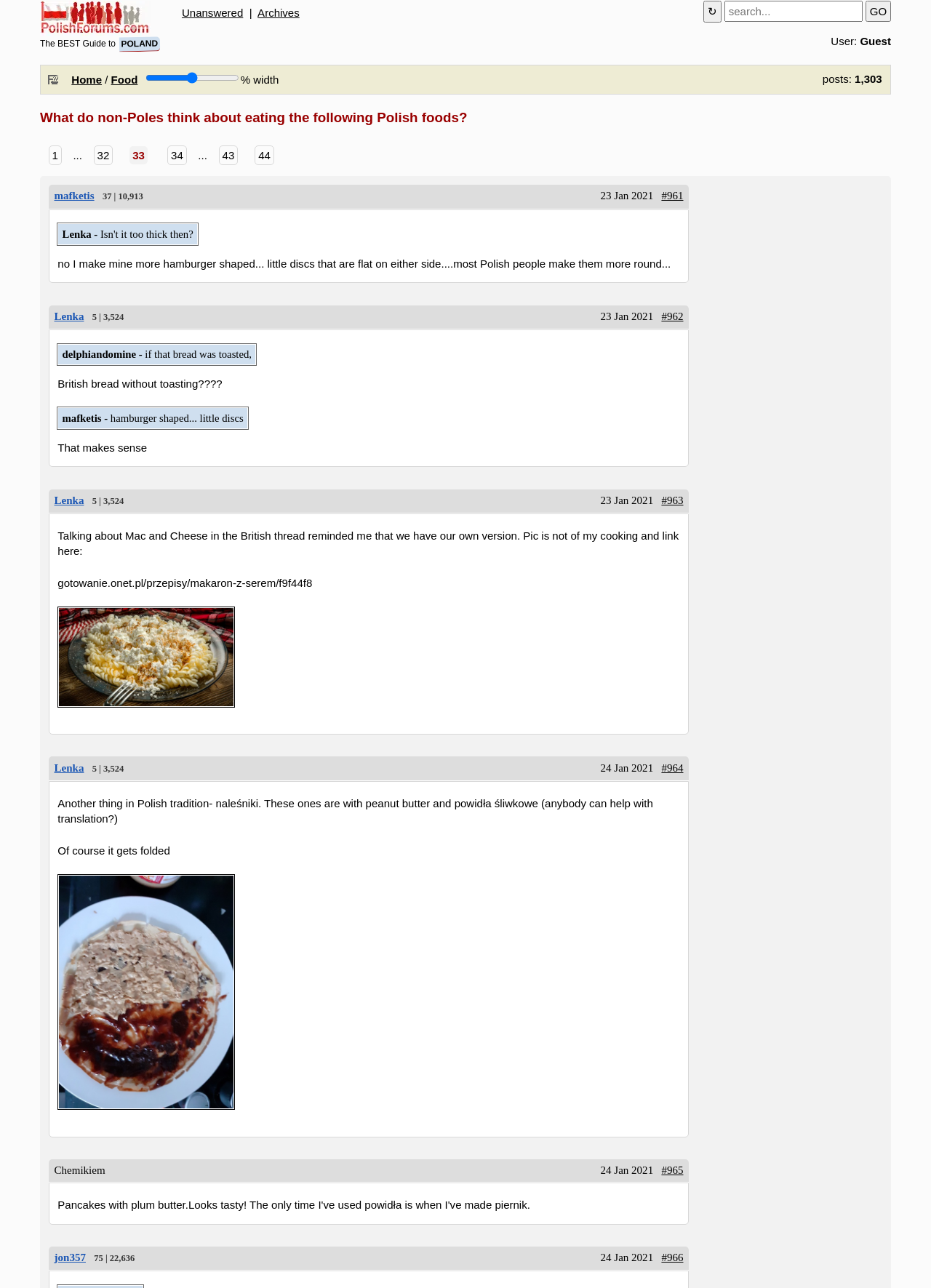Identify the bounding box coordinates of the area you need to click to perform the following instruction: "Click the 'Food' link".

[0.119, 0.057, 0.148, 0.067]